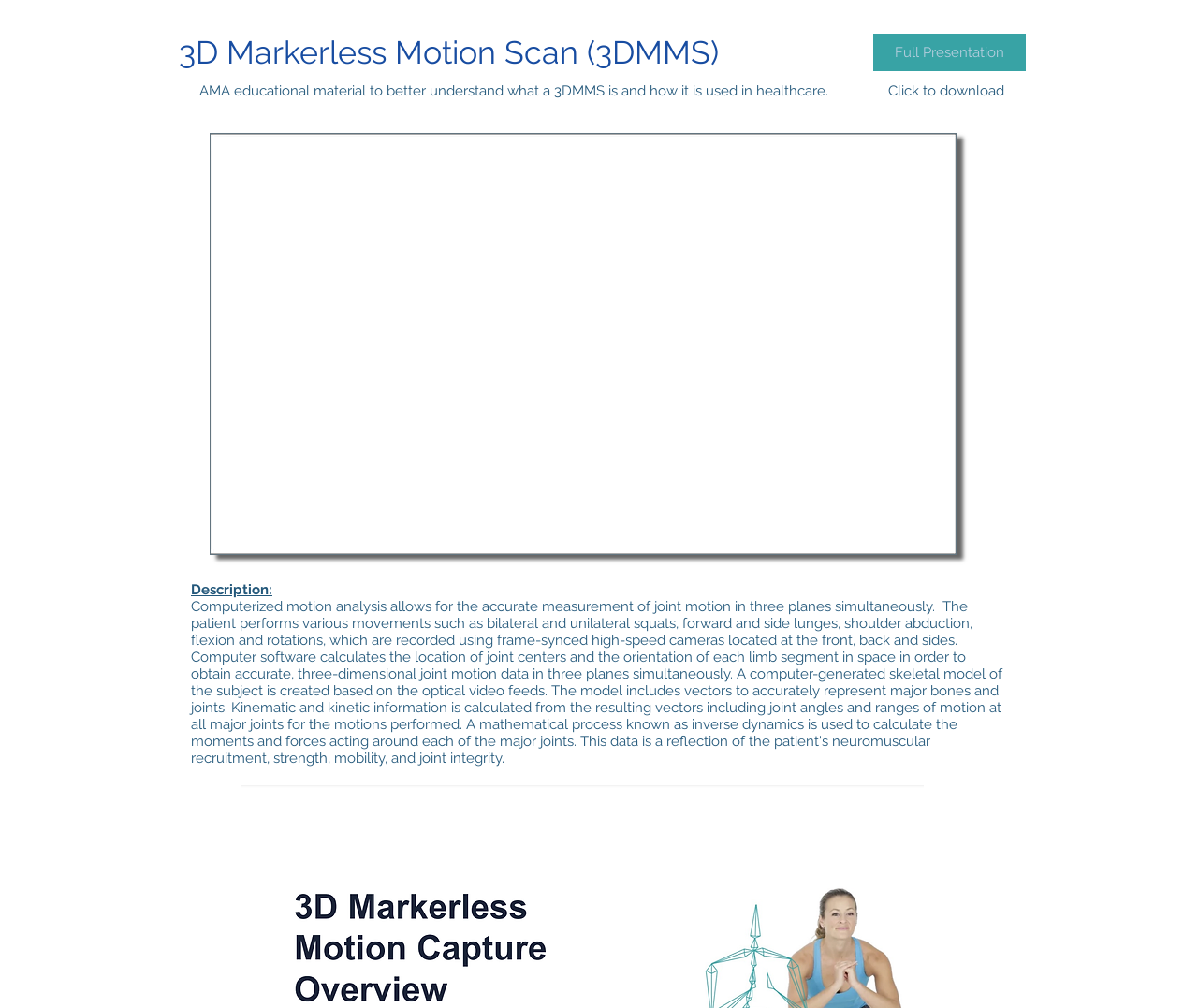Write an extensive caption that covers every aspect of the webpage.

The webpage is about DARI Motion, a company focused on motion health. At the top, there is a heading that reads "3D Markerless Motion Scan (3DMMS)" with a link to "Full Presentation" on the right side. Below the heading, there is a brief description of what 3DMMS is and its application in healthcare. 

To the right of the description, there is a "Click to download" button. Below these elements, there is a large canvas that takes up most of the page, containing a video about 3DMMS. The video has a play button in the middle, which is an image. 

On the left side of the video, there is a label that says "Description:". The overall layout is organized, with clear headings and concise text, making it easy to navigate and understand the content.